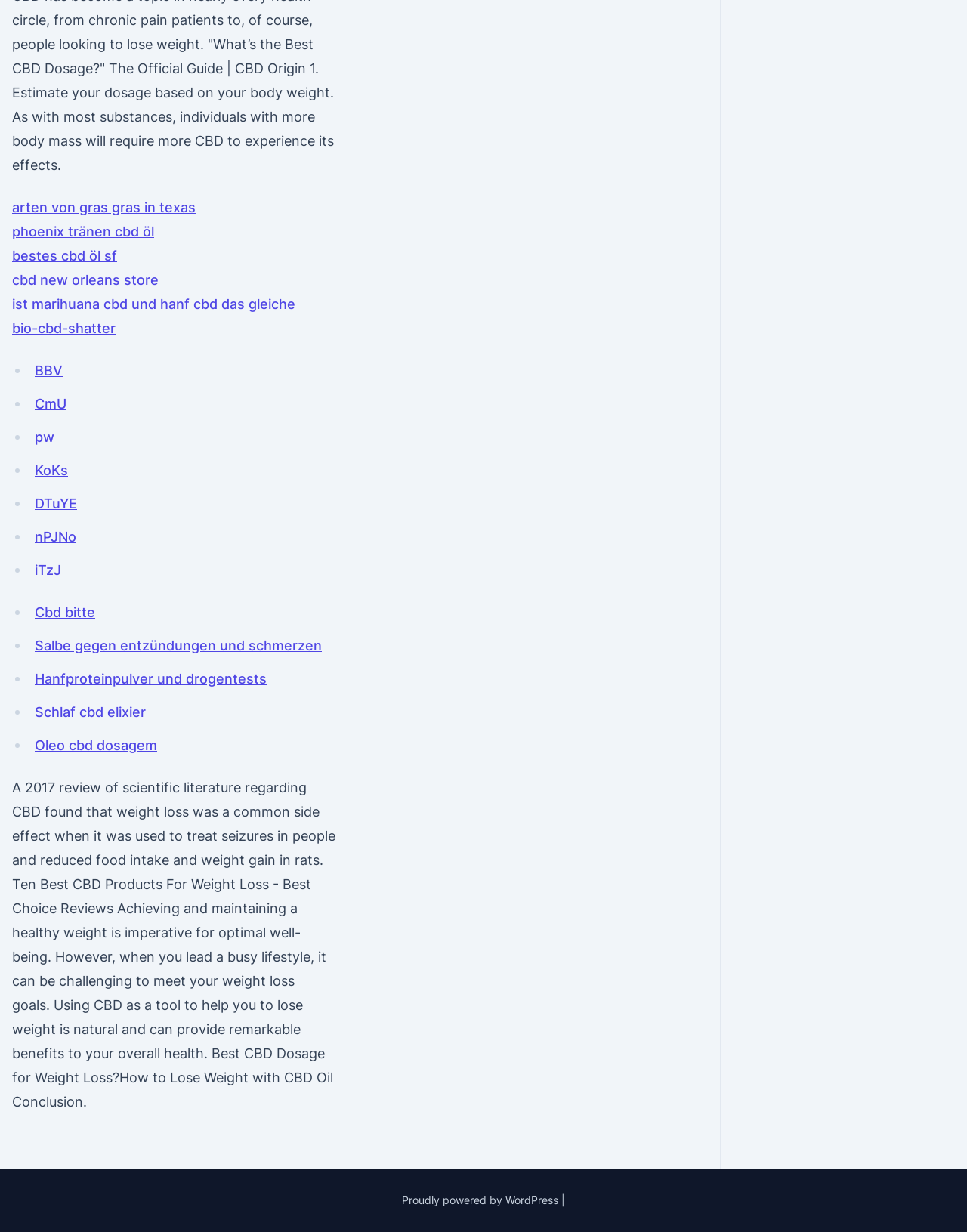How many links are on the webpage?
Observe the image and answer the question with a one-word or short phrase response.

19